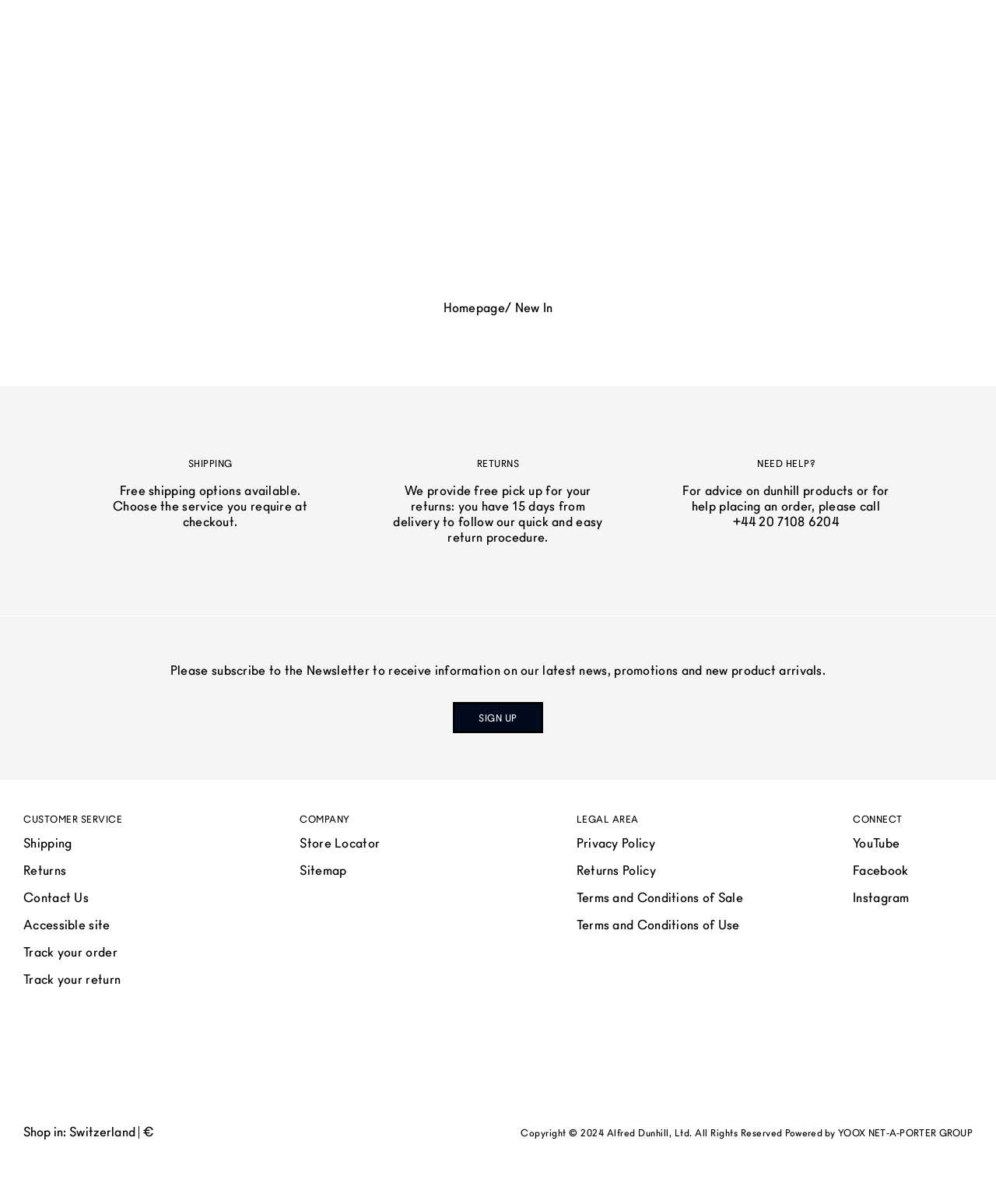Specify the bounding box coordinates for the region that must be clicked to perform the given instruction: "Click on the 'Follow us on Youtube' link".

[0.856, 0.695, 0.903, 0.706]